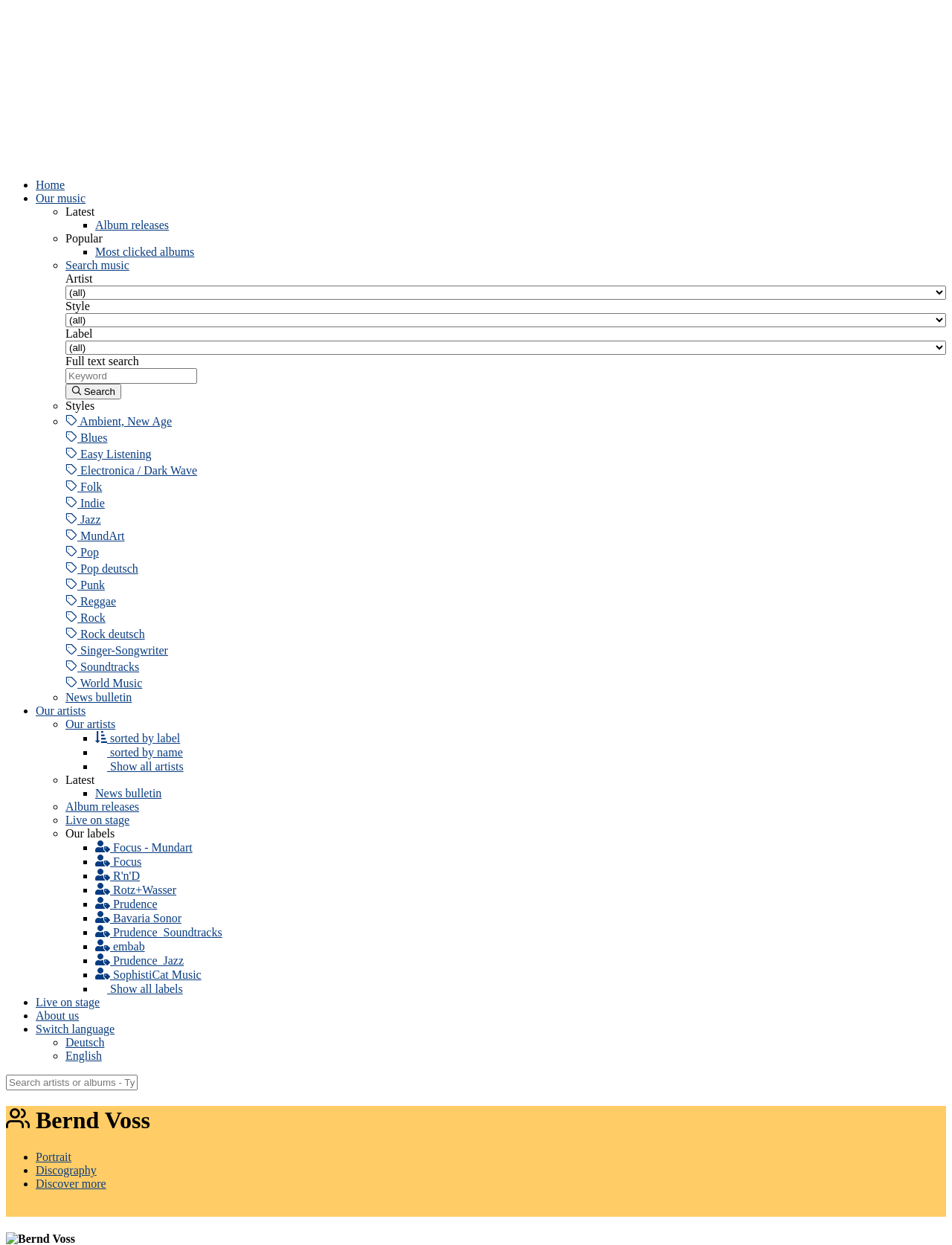Respond to the question below with a single word or phrase: What is the purpose of the search box?

Full text search